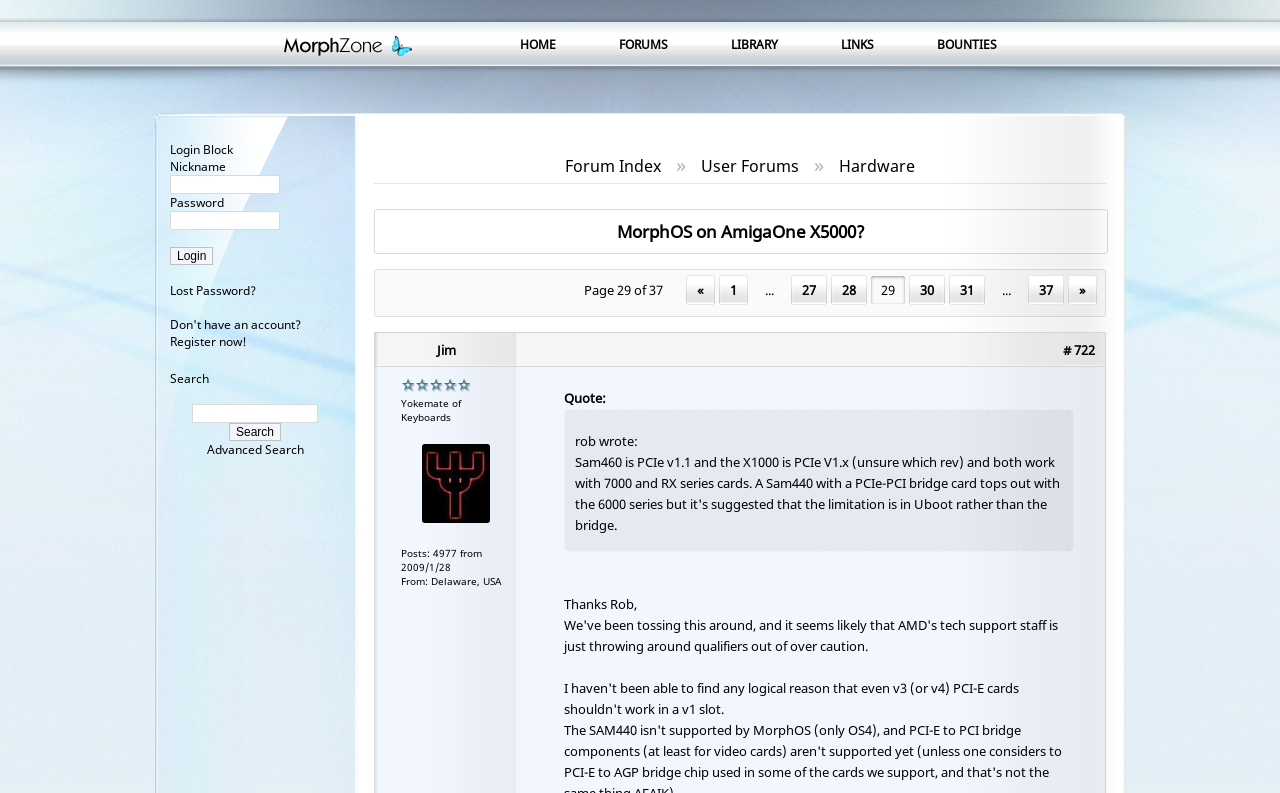Locate the bounding box coordinates of the clickable region necessary to complete the following instruction: "Go to the 'User Forums'". Provide the coordinates in the format of four float numbers between 0 and 1, i.e., [left, top, right, bottom].

[0.548, 0.195, 0.624, 0.223]